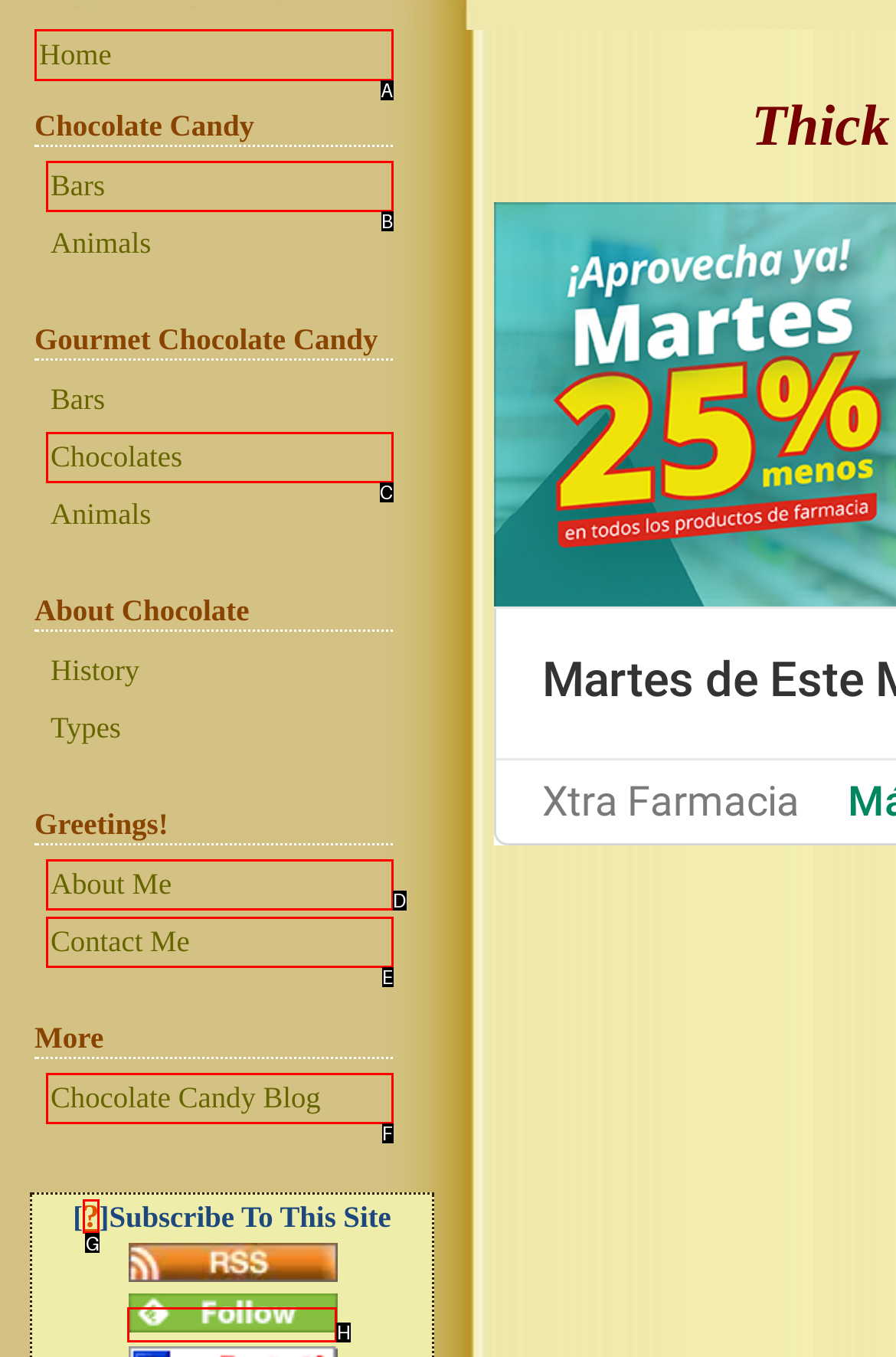Examine the description: Pinterest and indicate the best matching option by providing its letter directly from the choices.

None